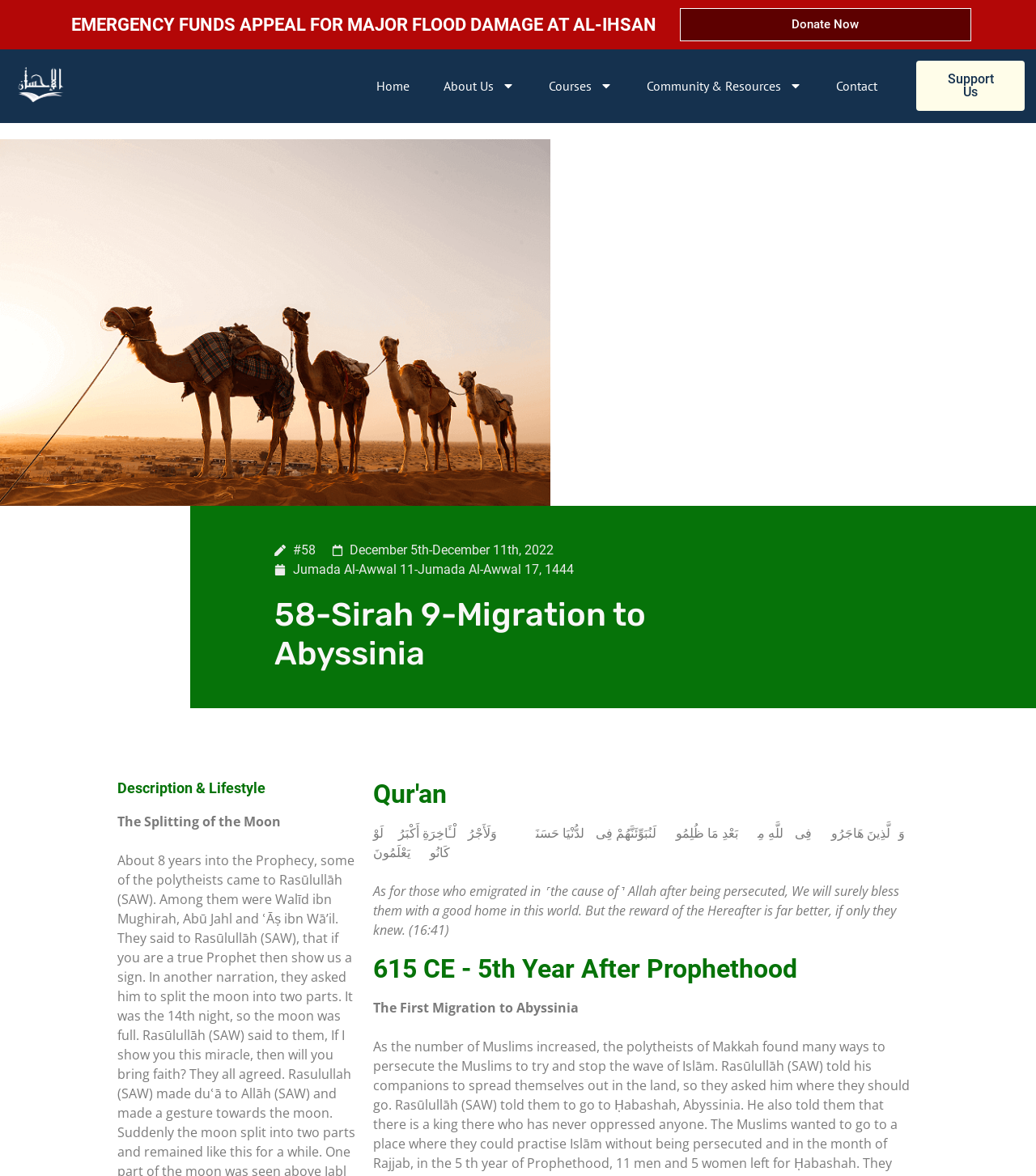Identify the bounding box coordinates of the region that needs to be clicked to carry out this instruction: "Contact Al-Ihsan". Provide these coordinates as four float numbers ranging from 0 to 1, i.e., [left, top, right, bottom].

[0.807, 0.057, 0.847, 0.089]